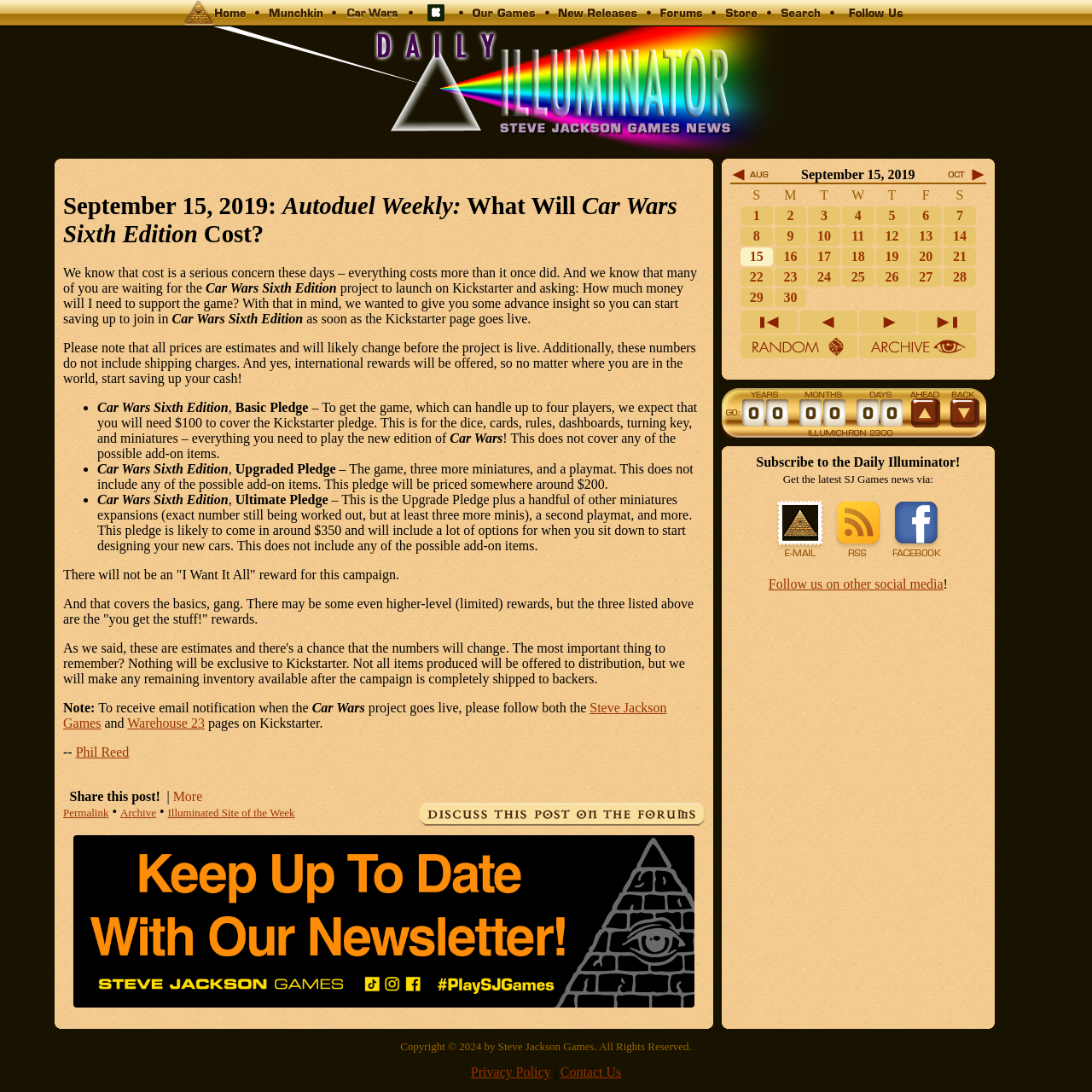Please give a short response to the question using one word or a phrase:
What is the name of the author of the post?

Phil Reed